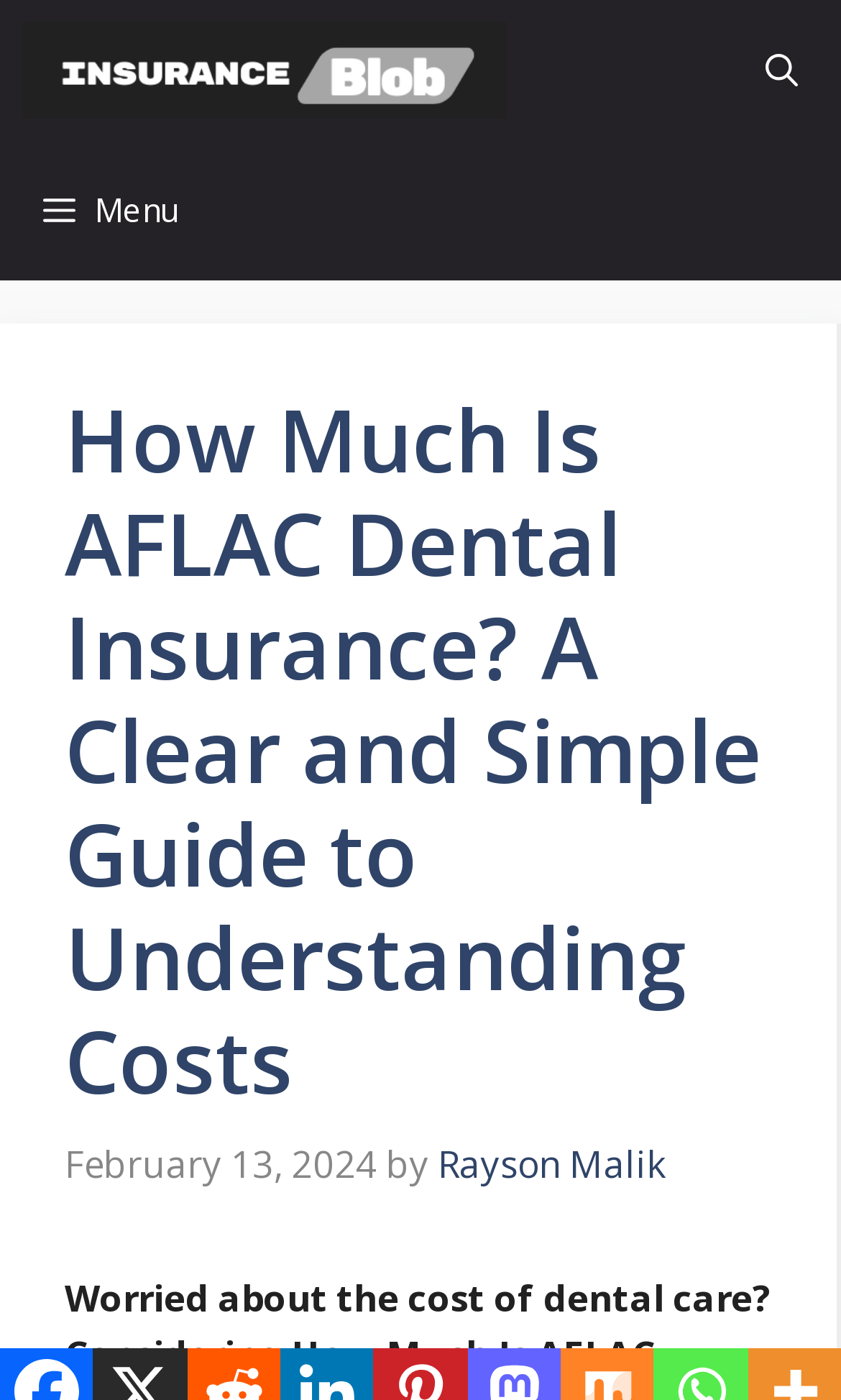Please extract the title of the webpage.

How Much Is AFLAC Dental Insurance? A Clear and Simple Guide to Understanding Costs